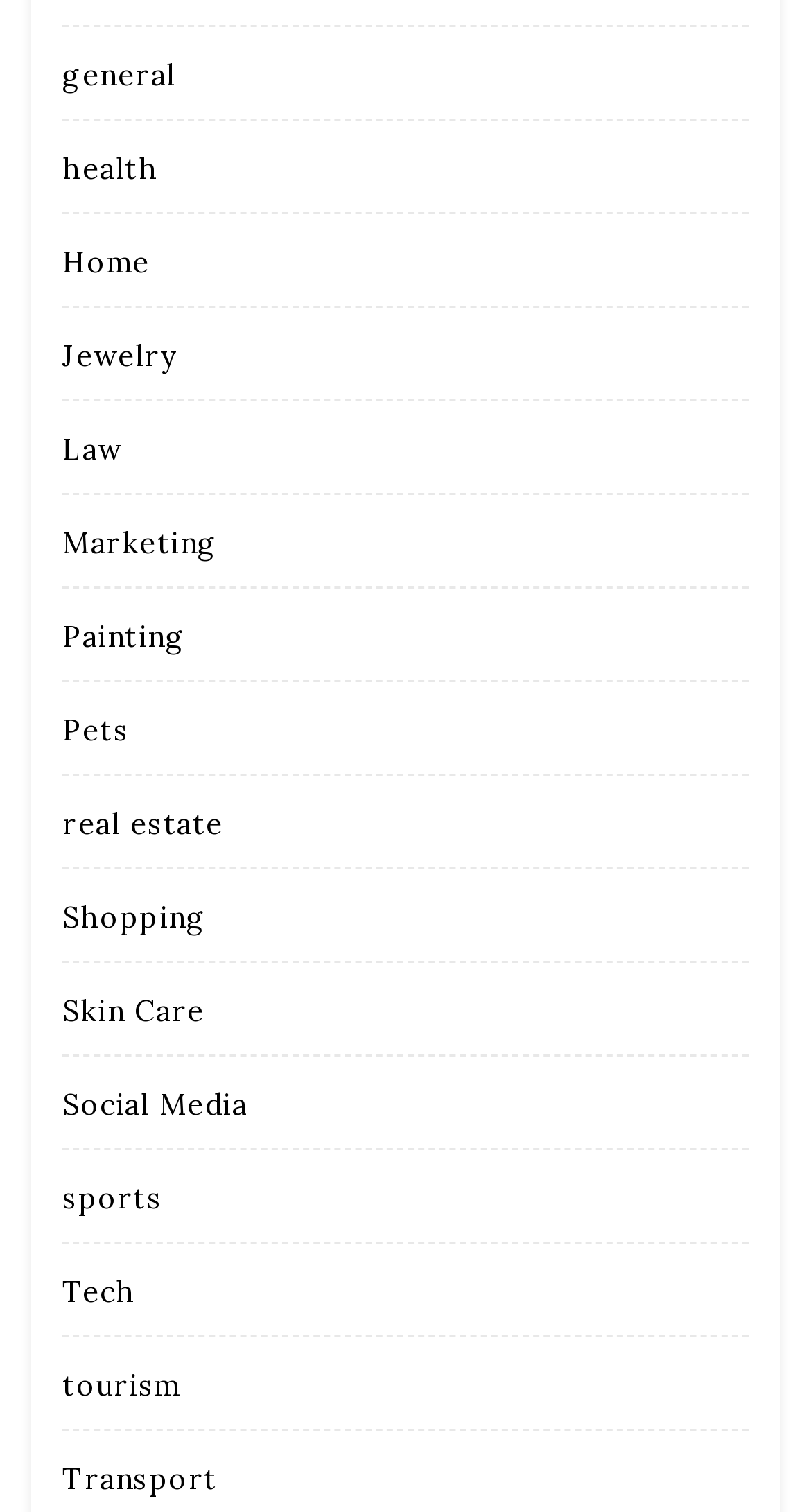How many categories are listed?
Provide a one-word or short-phrase answer based on the image.

15